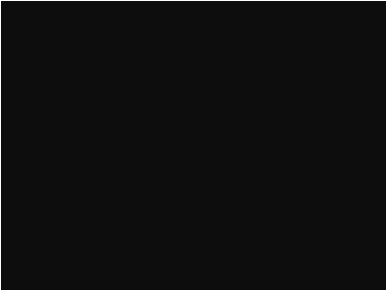Paint a vivid picture of the image with your description.

The image displays the **SRAM EX-1 14T Sprocket**, a high-performance component designed for mountain biking enthusiasts. Compact and robust, this sprocket is engineered to deliver precision shifting and durability, catering to the needs of serious riders. It enhances the overall efficiency of the bike's drivetrain, allowing for smooth gear transitions during challenging terrain. Ideal for those looking to improve their bike's performance, this sprocket is part of a broader selection of biking accessories featured on the page, ensuring cyclists can find the perfect components to match their adventures.